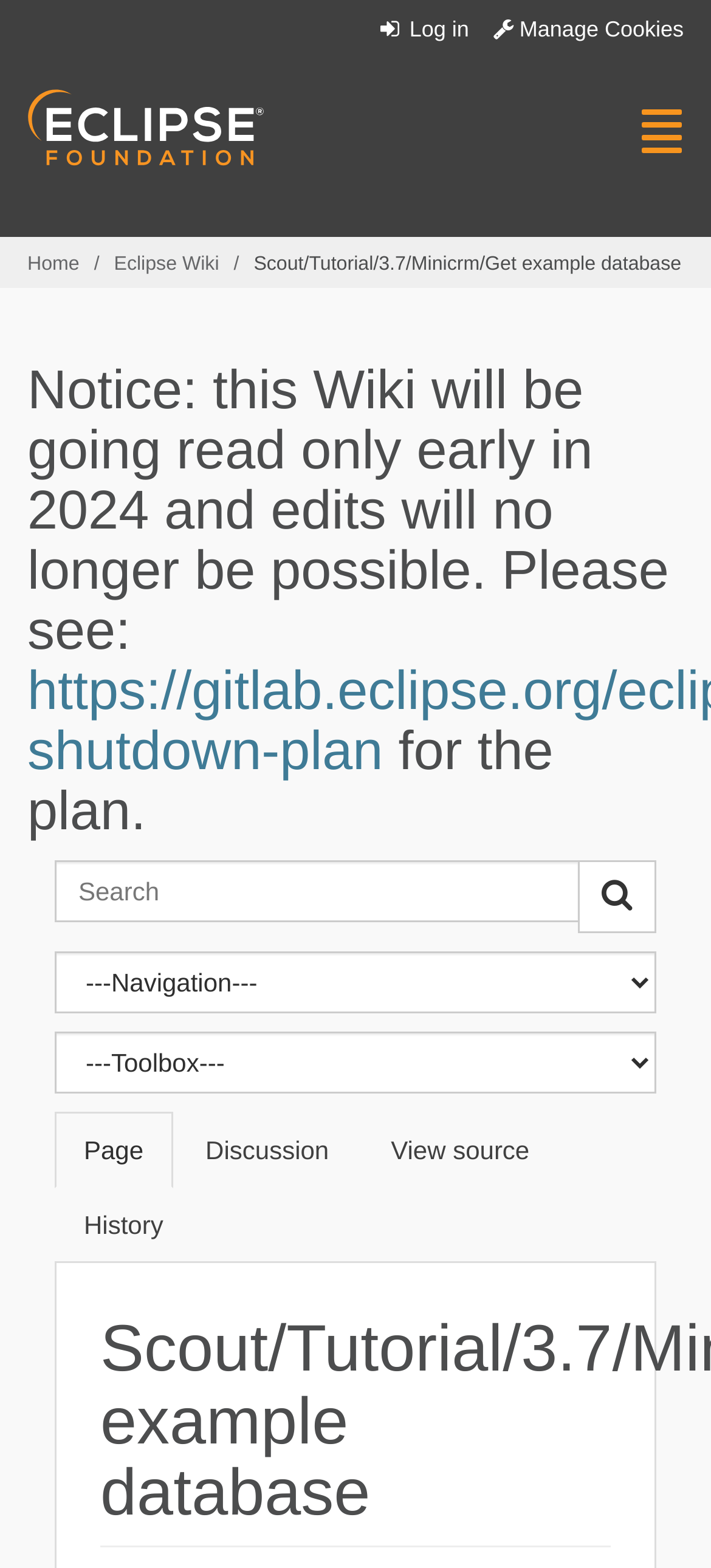What is the text of the notice on the webpage?
Based on the image, answer the question in a detailed manner.

I found a notice on the webpage that says 'Notice: this Wiki will be going read only early in 2024 and edits will no longer be possible. Please see: https://gitlab.eclipse.org/eclipsefdn/helpdesk/-/wikis/Wiki-shutdown-plan for the plan.' The text of the notice is about the Wiki shutdown plan.